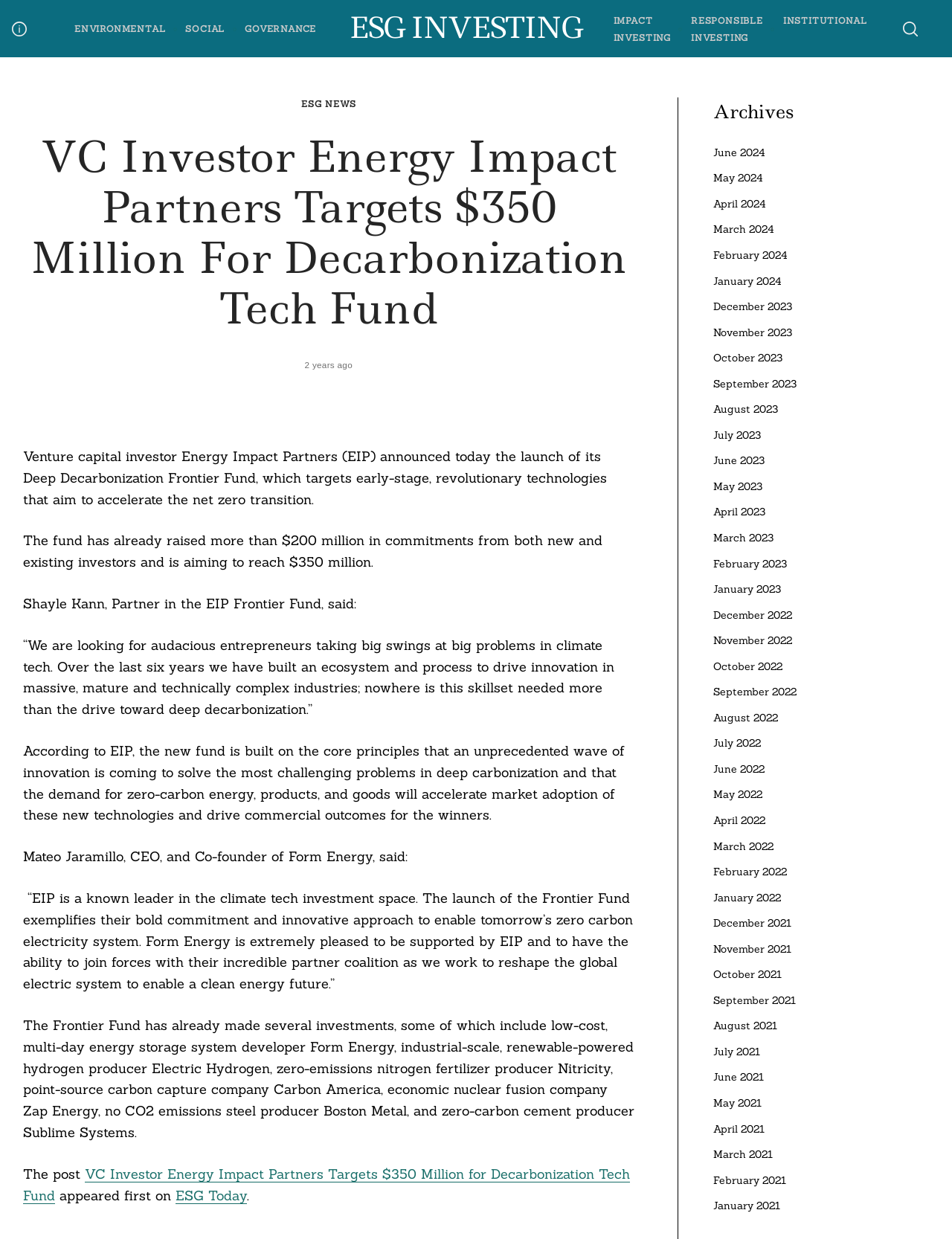Extract the main title from the webpage and generate its text.

VC Investor Energy Impact Partners Targets $350 Million For Decarbonization Tech Fund